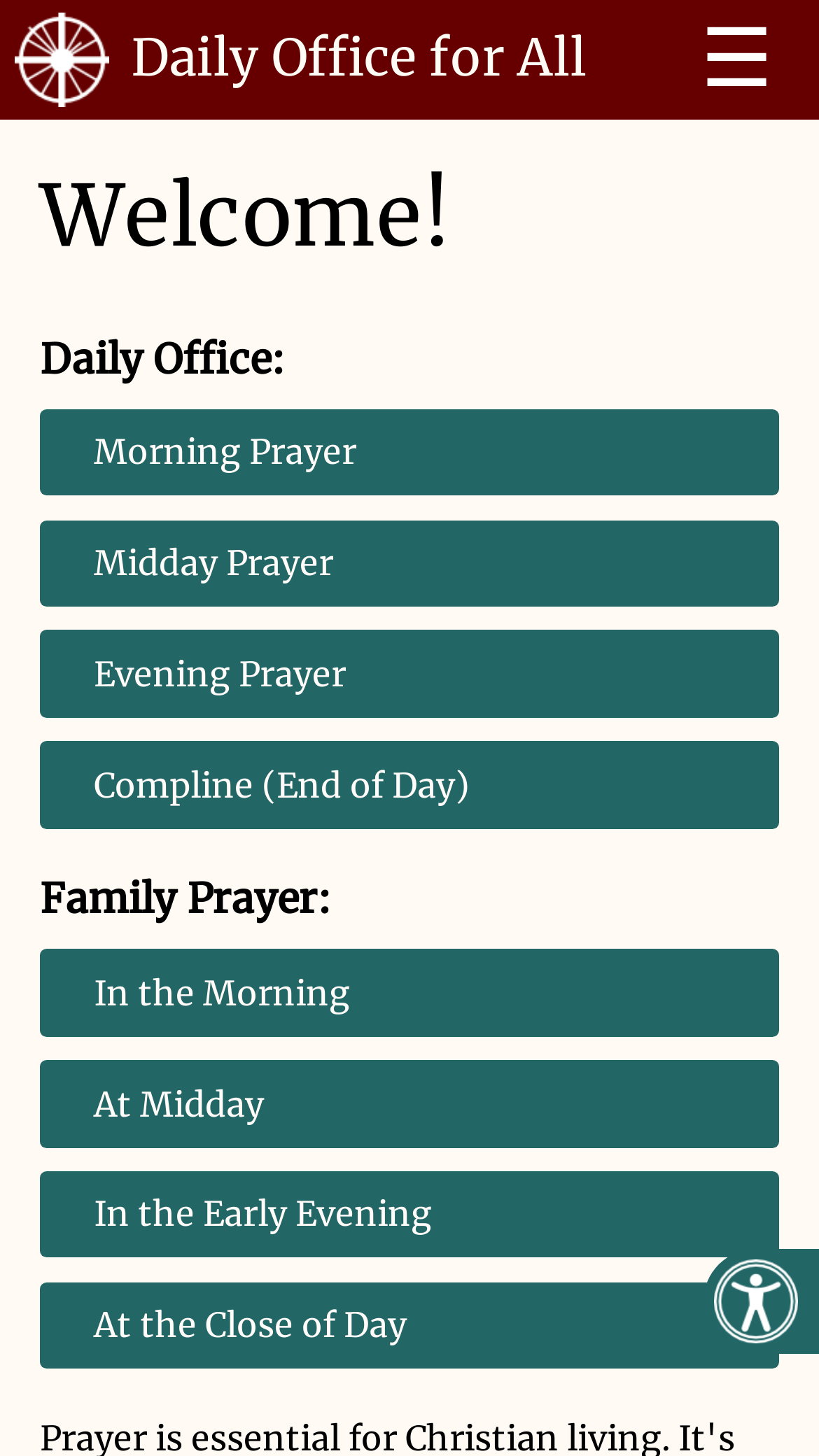Please give the bounding box coordinates of the area that should be clicked to fulfill the following instruction: "Click on the menu button". The coordinates should be in the format of four float numbers from 0 to 1, i.e., [left, top, right, bottom].

[0.83, 0.005, 0.968, 0.077]